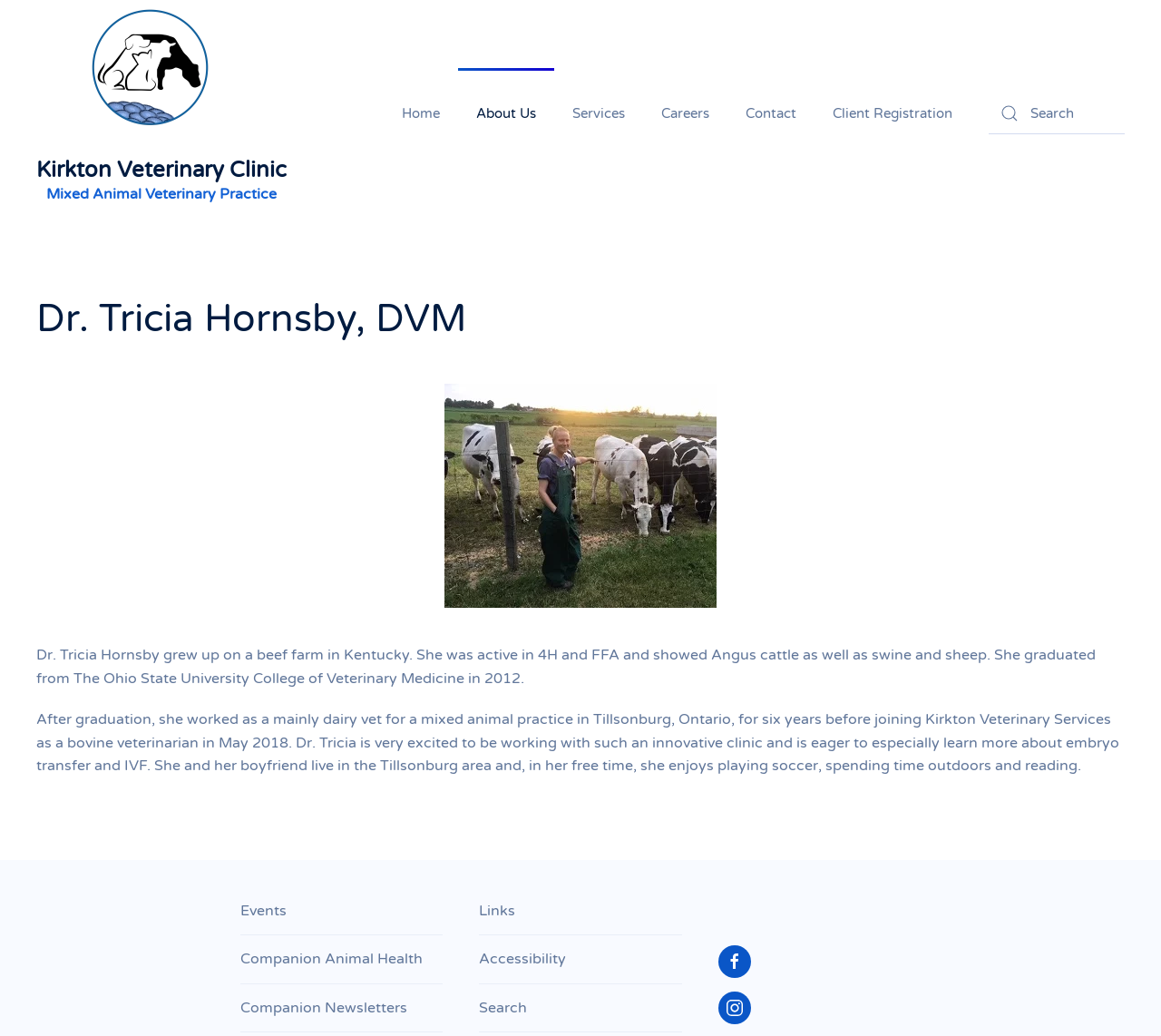What is the name of the veterinary clinic?
Offer a detailed and exhaustive answer to the question.

The name of the veterinary clinic can be found in the heading element with the text 'Kirkton Veterinary Clinic' which is located at the top of the webpage.